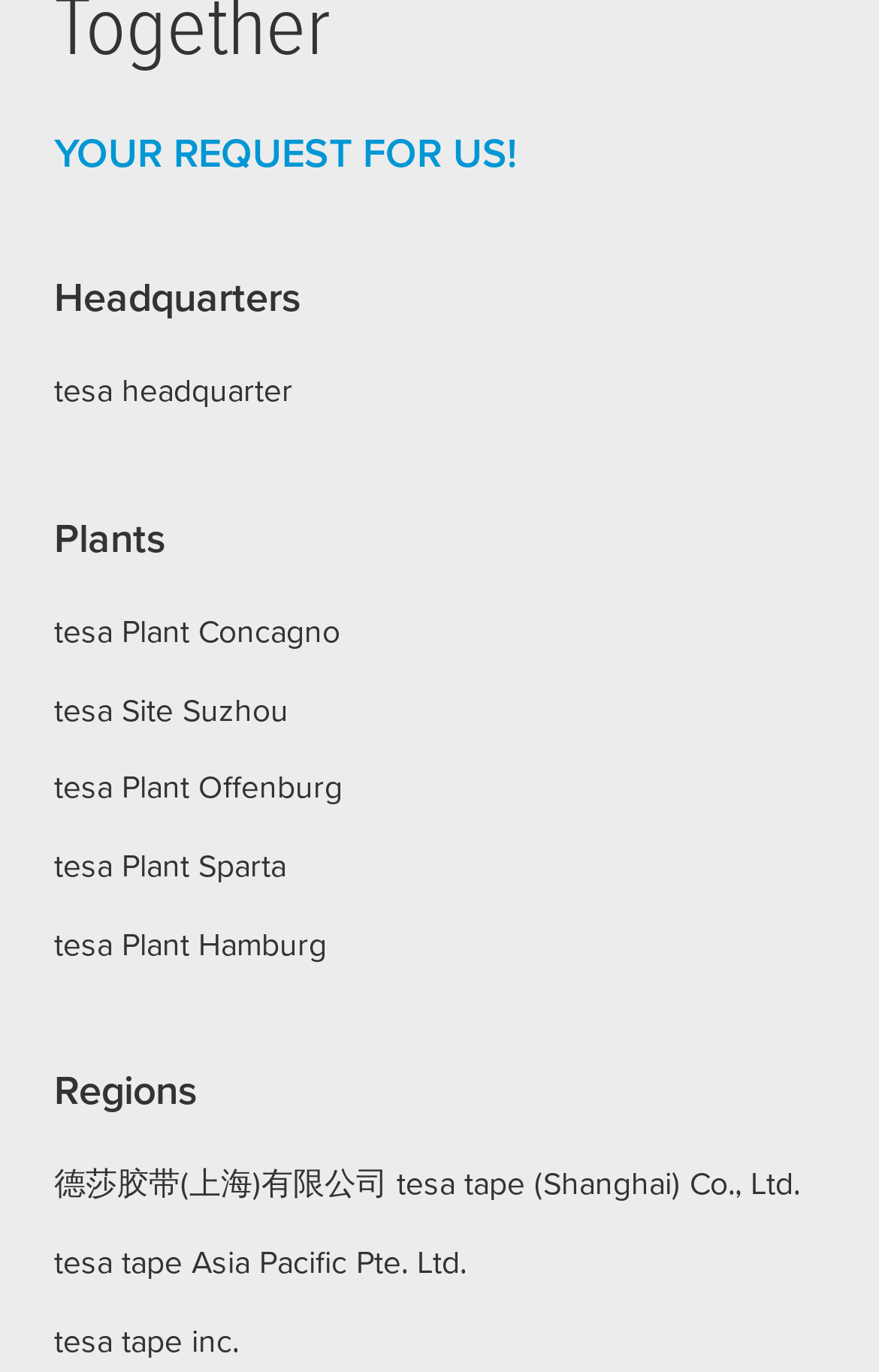What is the first plant listed?
Based on the visual information, provide a detailed and comprehensive answer.

I looked at the links under the 'Plants' section and found that the first link is 'tesa Plant Concagno'.